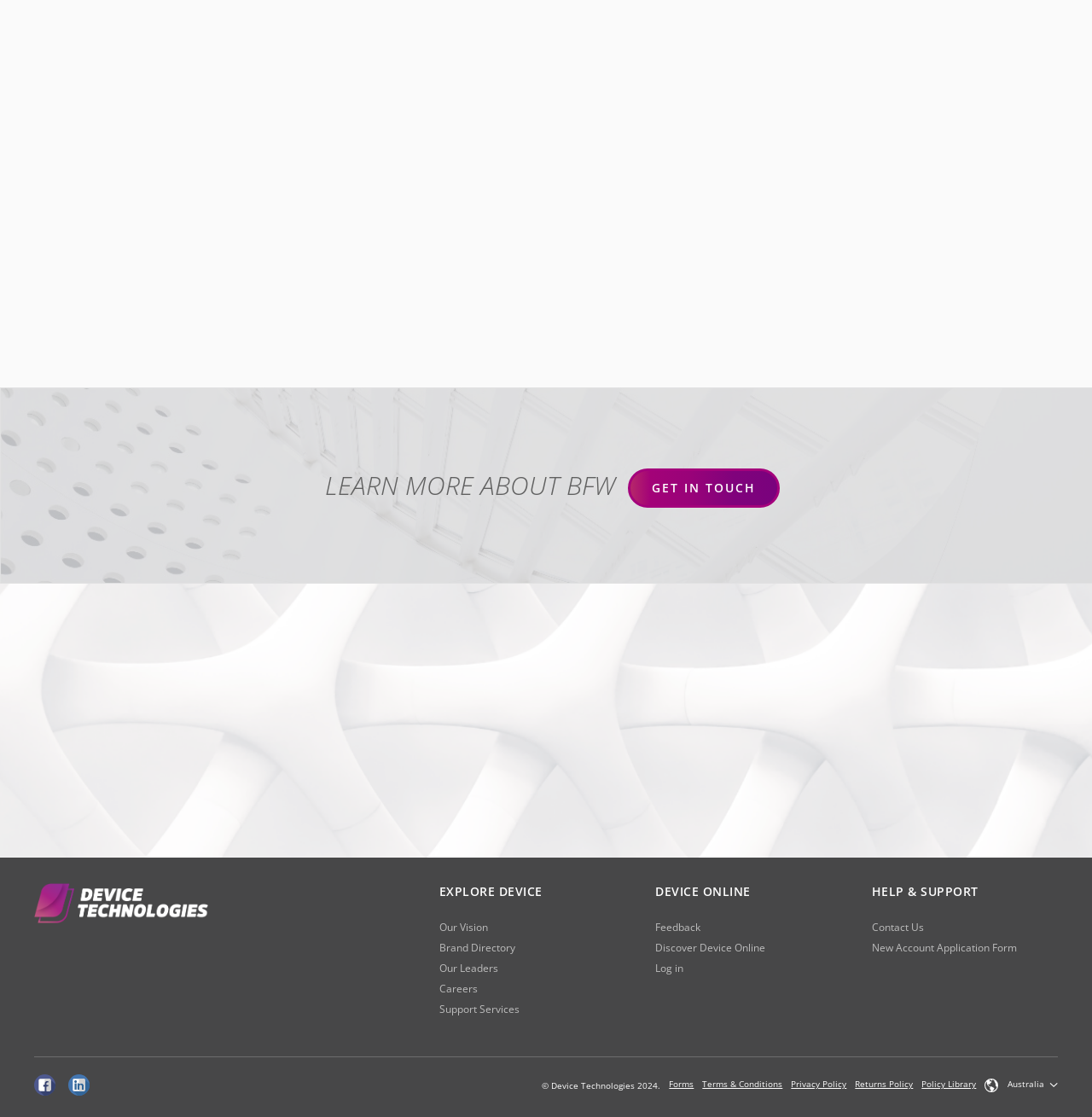What is the last link in the 'HELP & SUPPORT' section?
Refer to the image and provide a concise answer in one word or phrase.

New Account Application Form